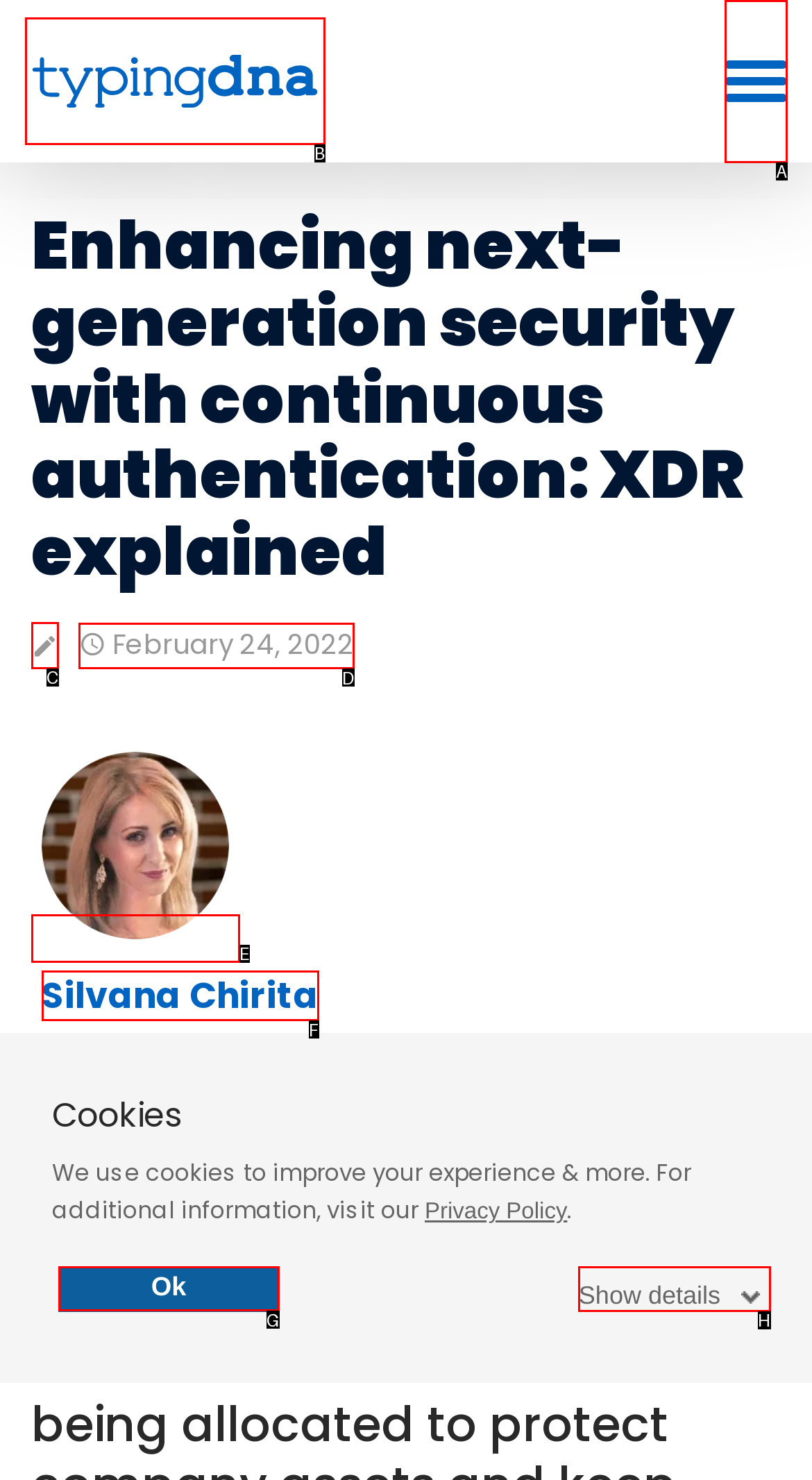Identify the correct UI element to click for the following task: Read the article published on February 24, 2022 Choose the option's letter based on the given choices.

D